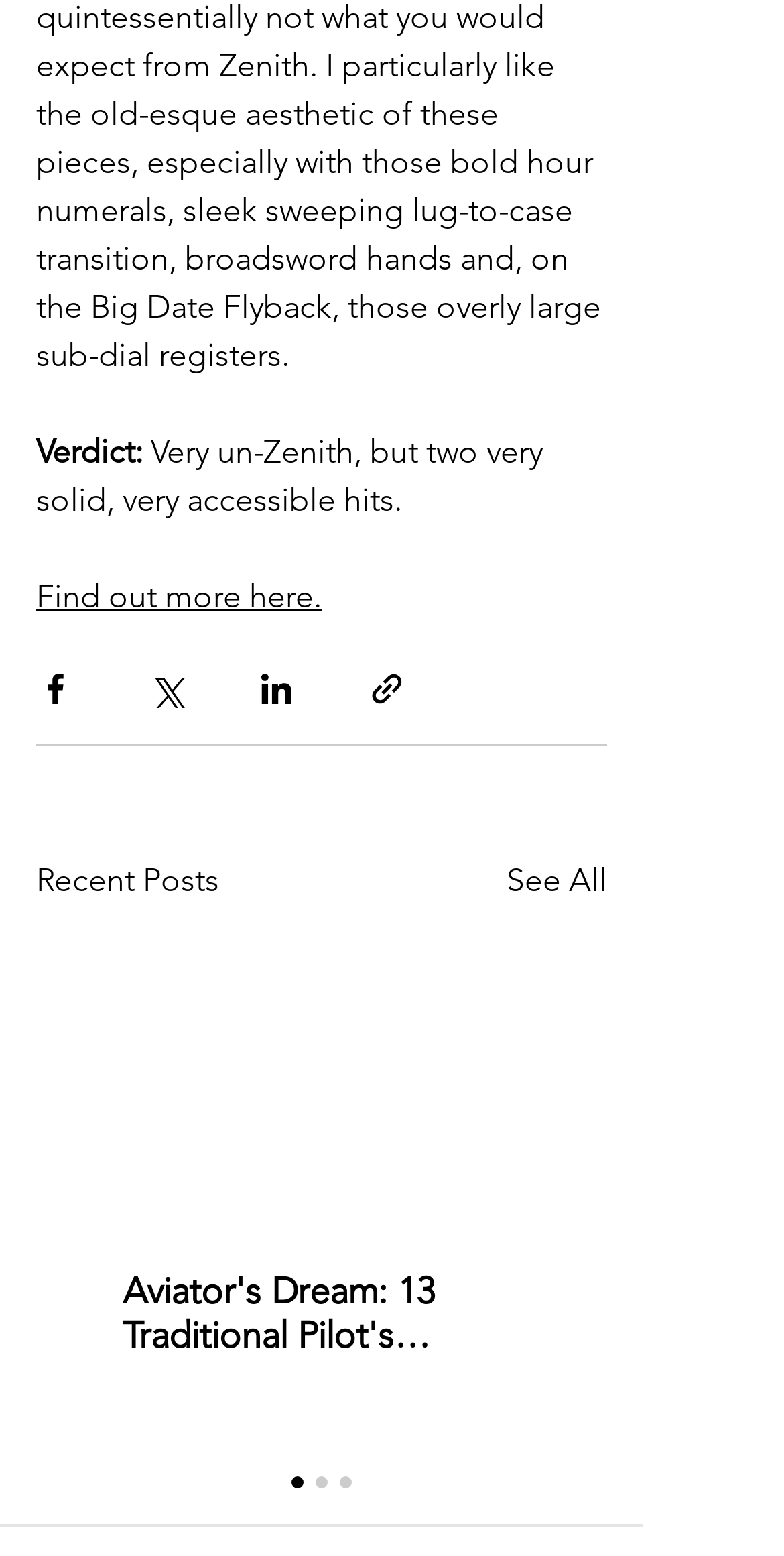Provide the bounding box coordinates for the UI element that is described by this text: "aria-label="Share via Twitter"". The coordinates should be in the form of four float numbers between 0 and 1: [left, top, right, bottom].

[0.187, 0.43, 0.236, 0.454]